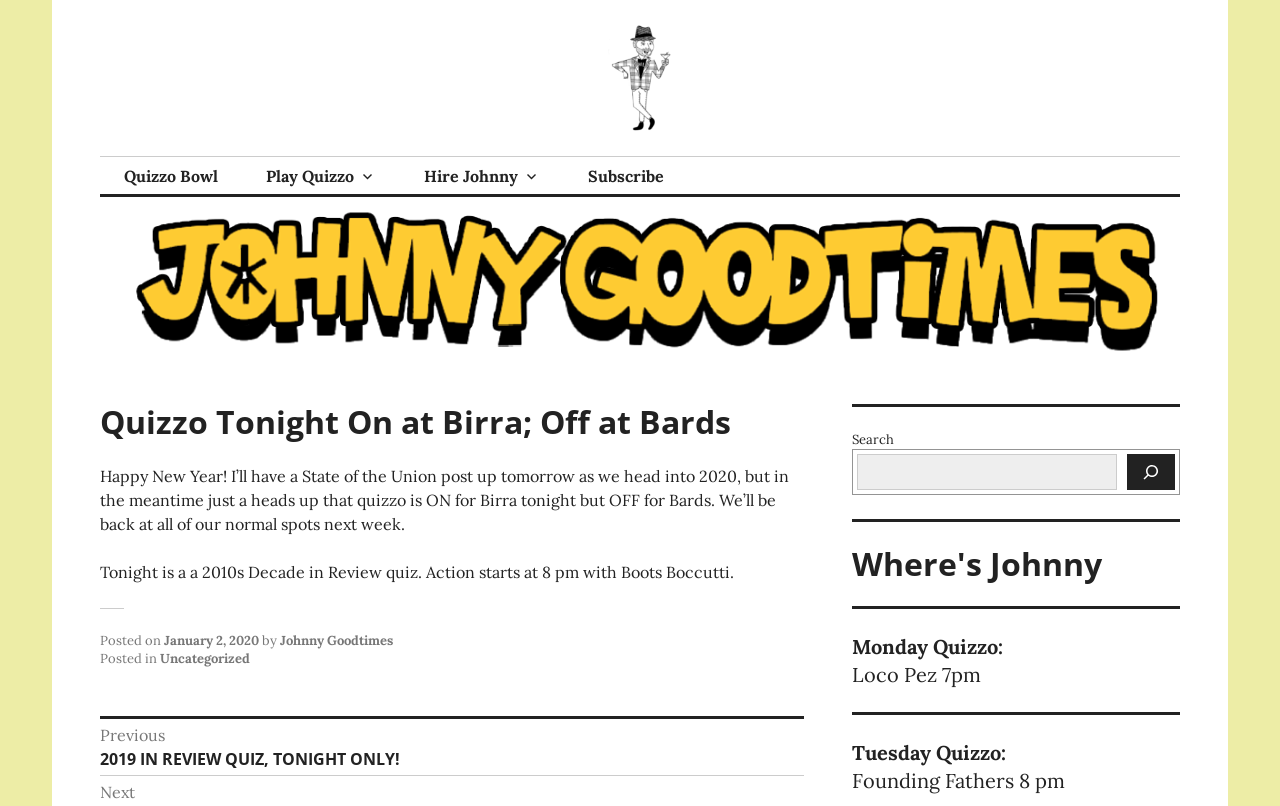Determine the bounding box coordinates in the format (top-left x, top-left y, bottom-right x, bottom-right y). Ensure all values are floating point numbers between 0 and 1. Identify the bounding box of the UI element described by: Johnny Goodtimes

[0.219, 0.784, 0.307, 0.805]